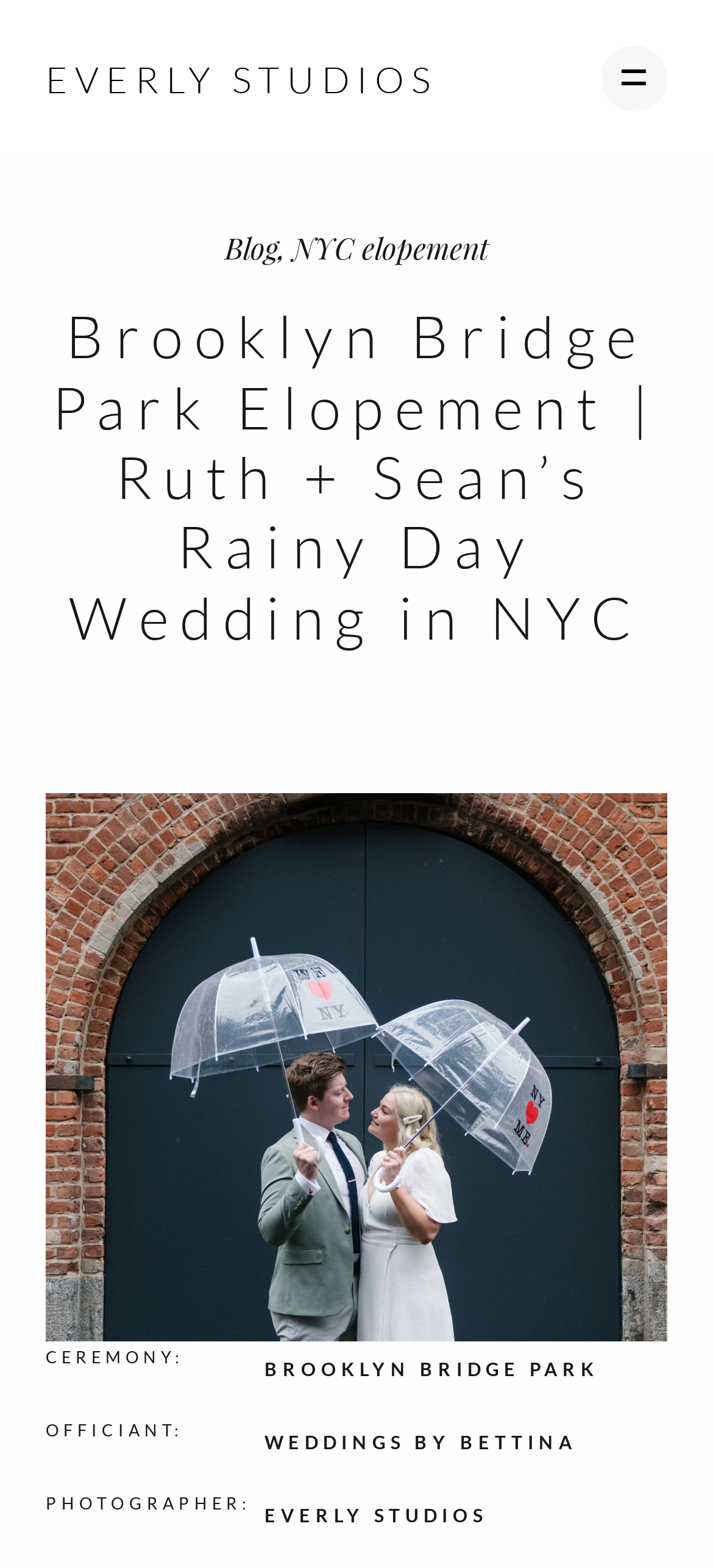Please identify and generate the text content of the webpage's main heading.

Brooklyn Bridge Park Elopement | Ruth + Sean’s Rainy Day Wedding in NYC